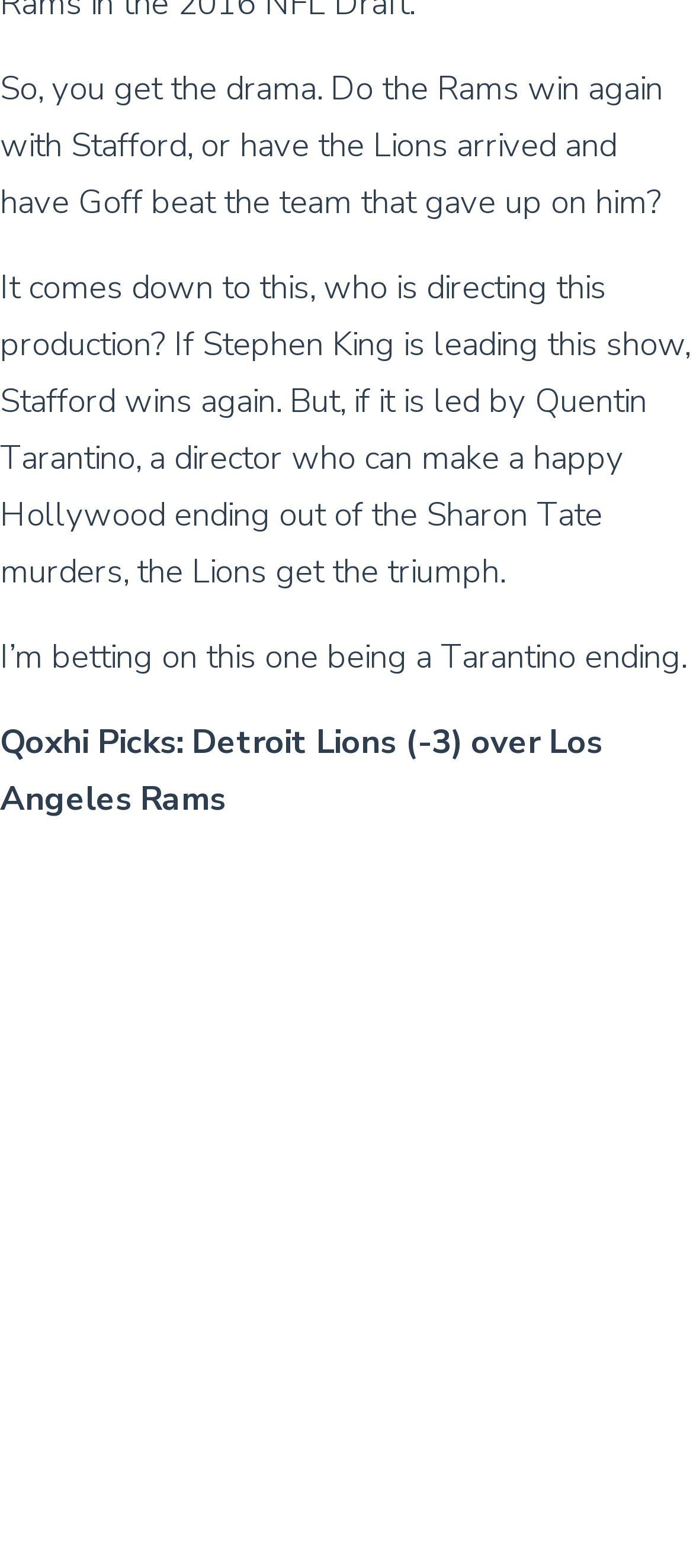How many links are available in the footer section?
Using the image as a reference, give an elaborate response to the question.

The footer section of the webpage contains links to 'Account Manager', 'Efficiency Numbers', 'Sign Up', 'Home', 'info@picksfootball.com', and 'Terms of Use' and 'Privacy Policy', which totals to 6 links.